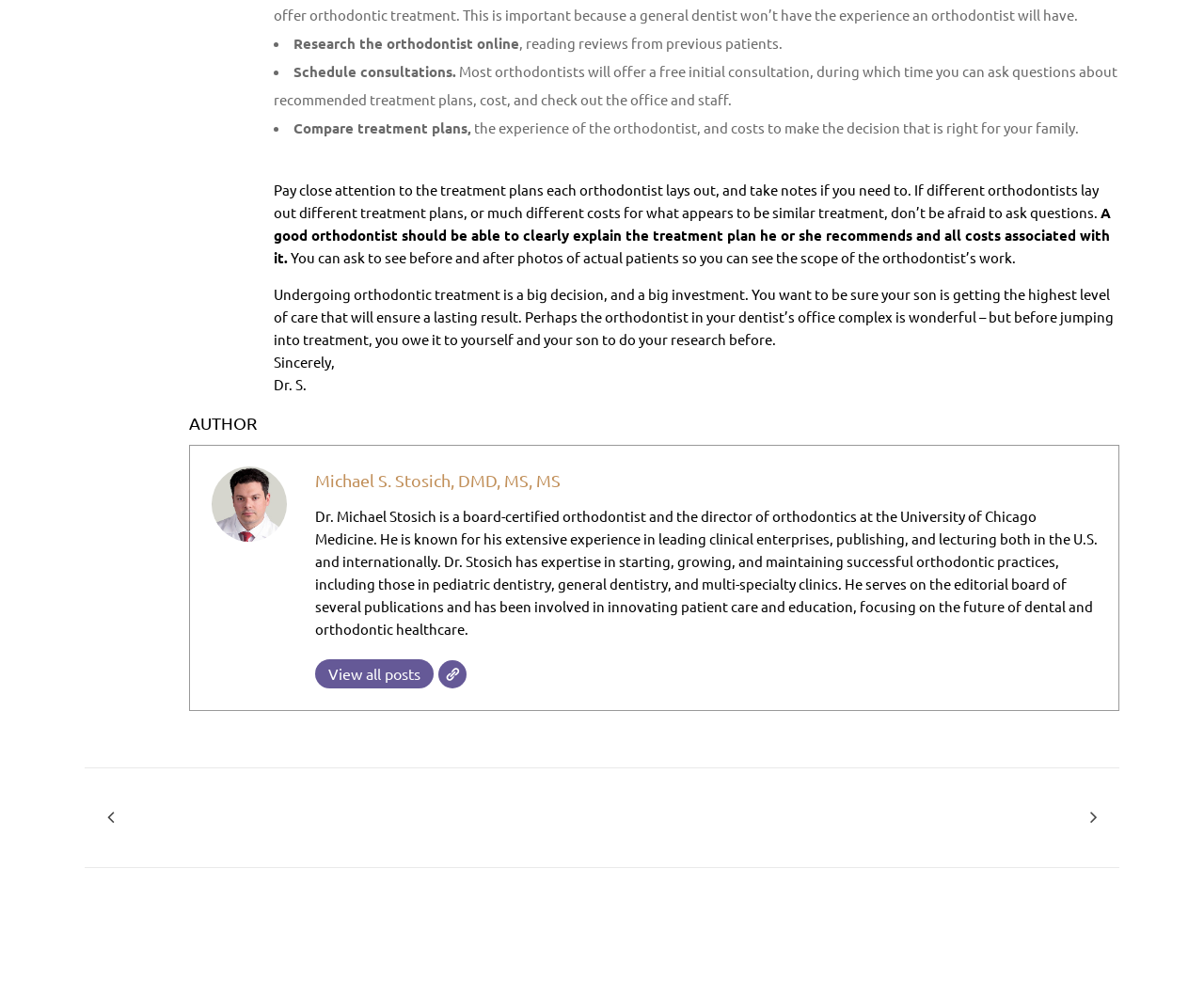Please analyze the image and provide a thorough answer to the question:
What should you do before undergoing orthodontic treatment?

The article advises readers to research and compare different orthodontists and their treatment plans before undergoing orthodontic treatment. This is mentioned in the article, where it says 'You want to be sure your son is getting the highest level of care that will ensure a lasting result. Perhaps the orthodontist in your dentist’s office complex is wonderful – but before jumping into treatment, you owe it to yourself and your son to do your research before.'